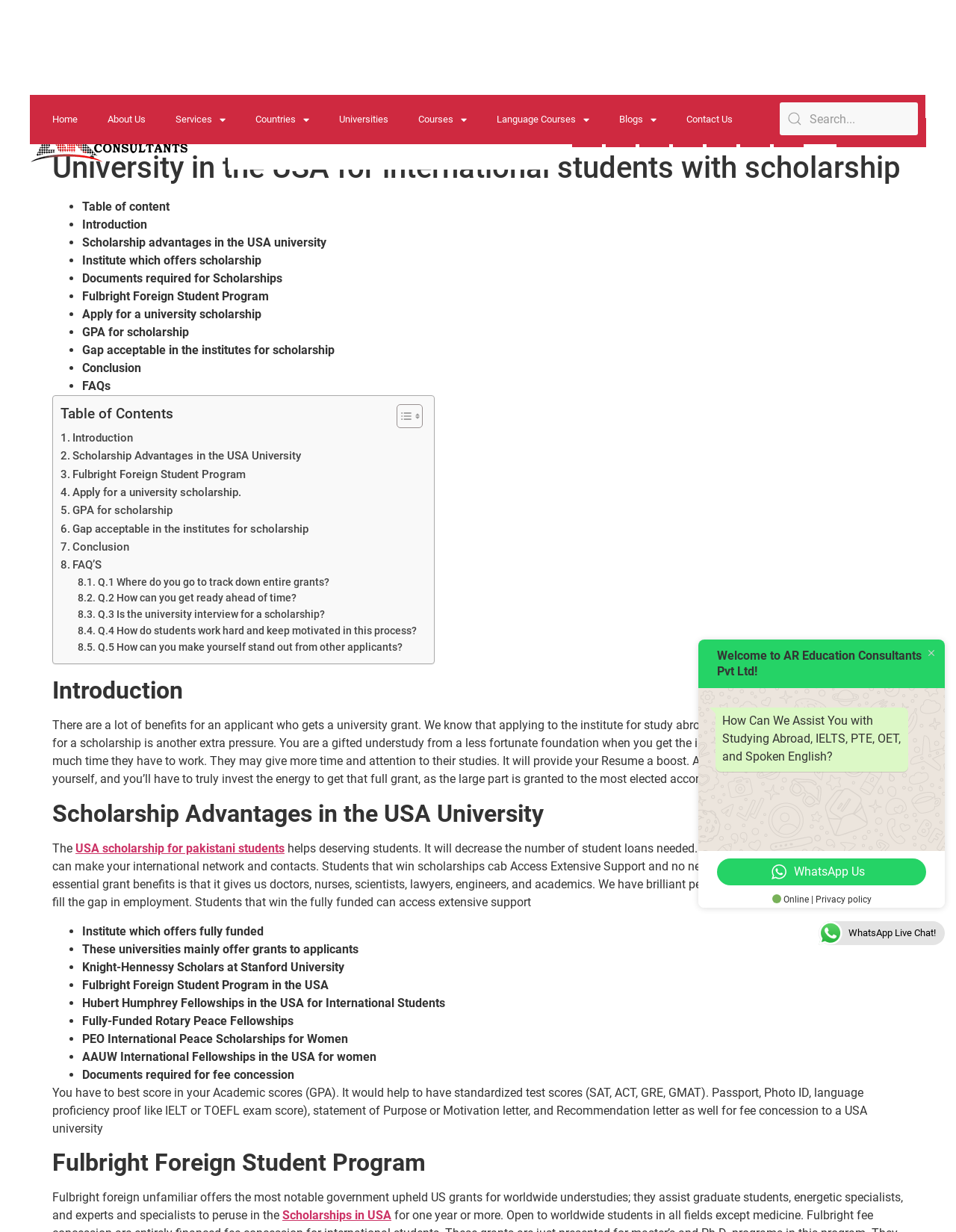Respond to the question below with a single word or phrase:
What is the phone number to contact?

+92 303 250 8855